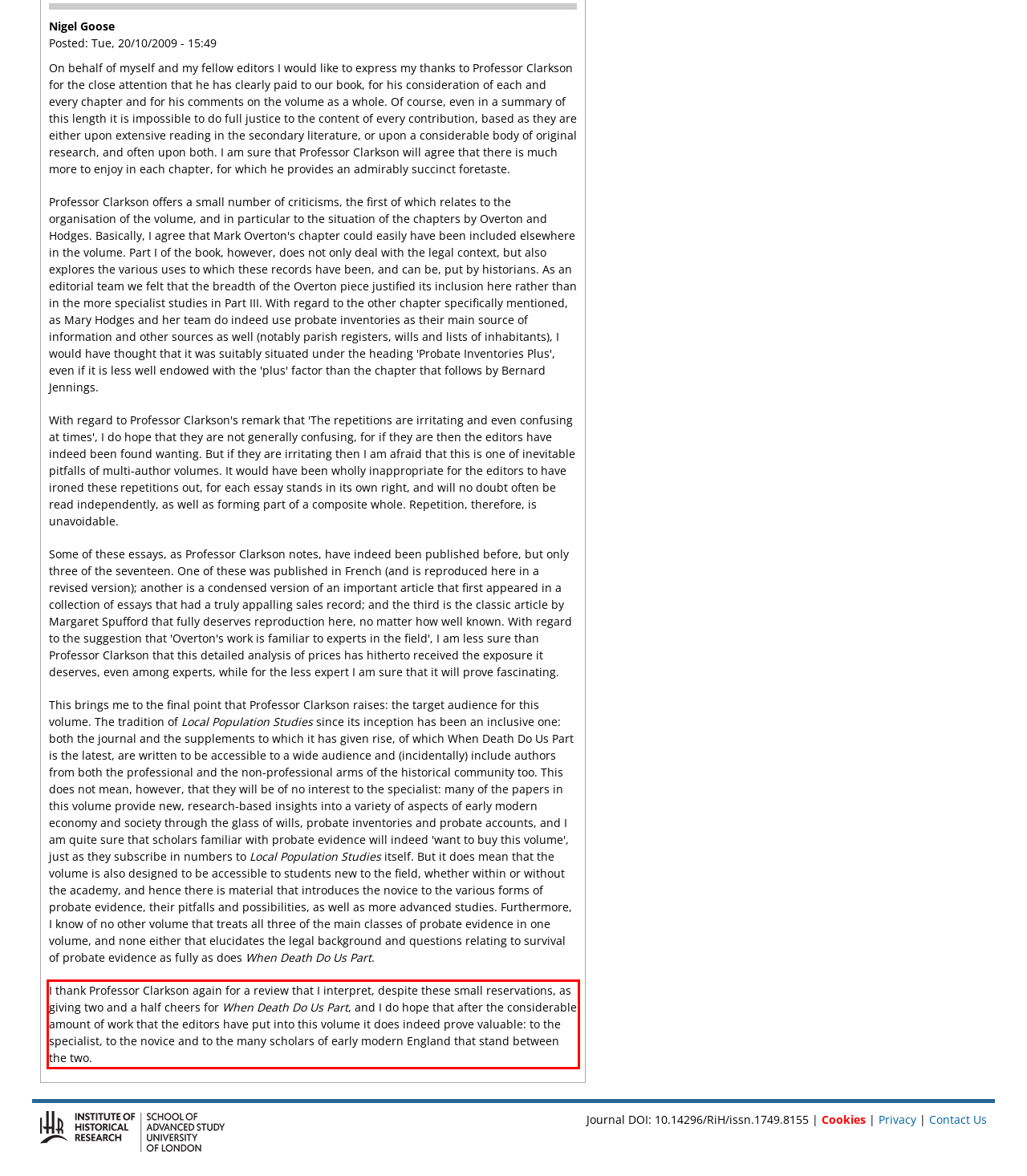Observe the screenshot of the webpage that includes a red rectangle bounding box. Conduct OCR on the content inside this red bounding box and generate the text.

I thank Professor Clarkson again for a review that I interpret, despite these small reservations, as giving two and a half cheers for When Death Do Us Part, and I do hope that after the considerable amount of work that the editors have put into this volume it does indeed prove valuable: to the specialist, to the novice and to the many scholars of early modern England that stand between the two.